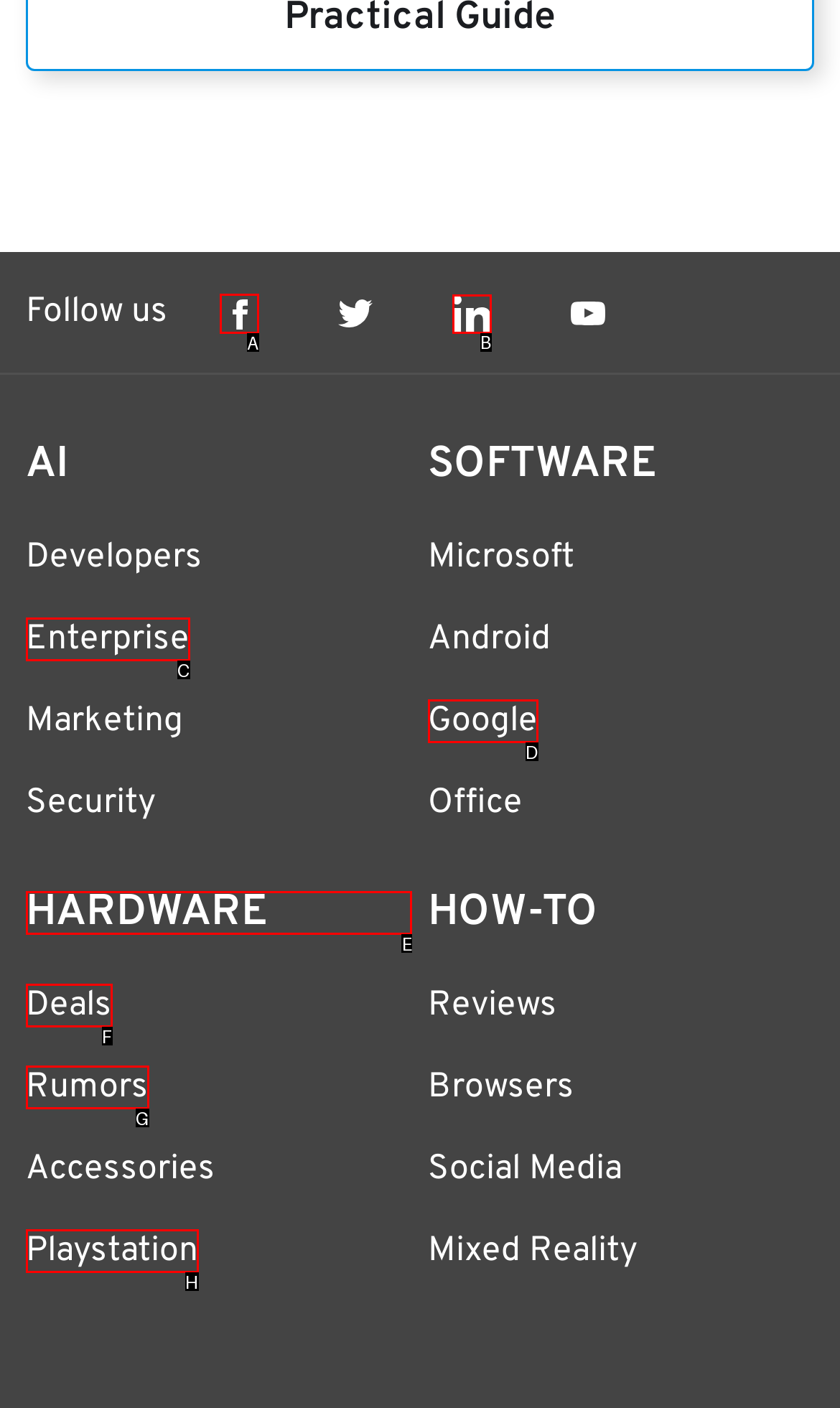Select the proper UI element to click in order to perform the following task: report fraud. Indicate your choice with the letter of the appropriate option.

None